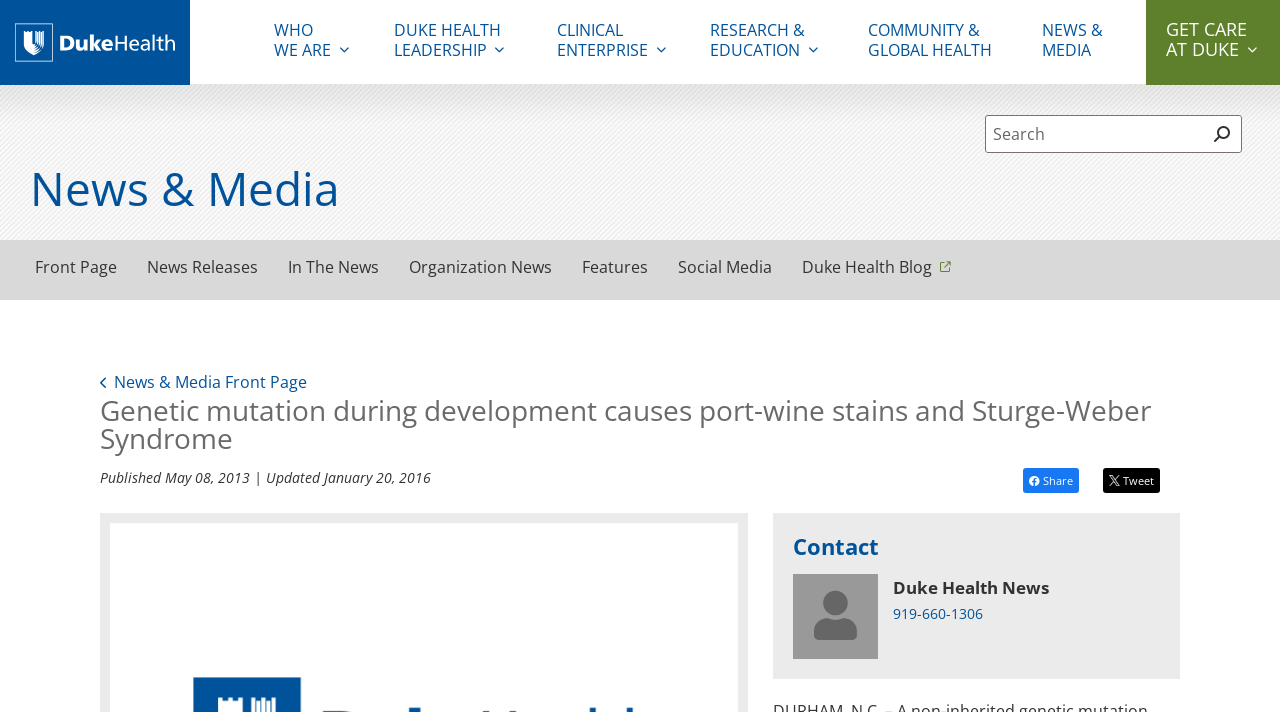Show me the bounding box coordinates of the clickable region to achieve the task as per the instruction: "Call Duke Health News".

[0.698, 0.845, 0.906, 0.877]